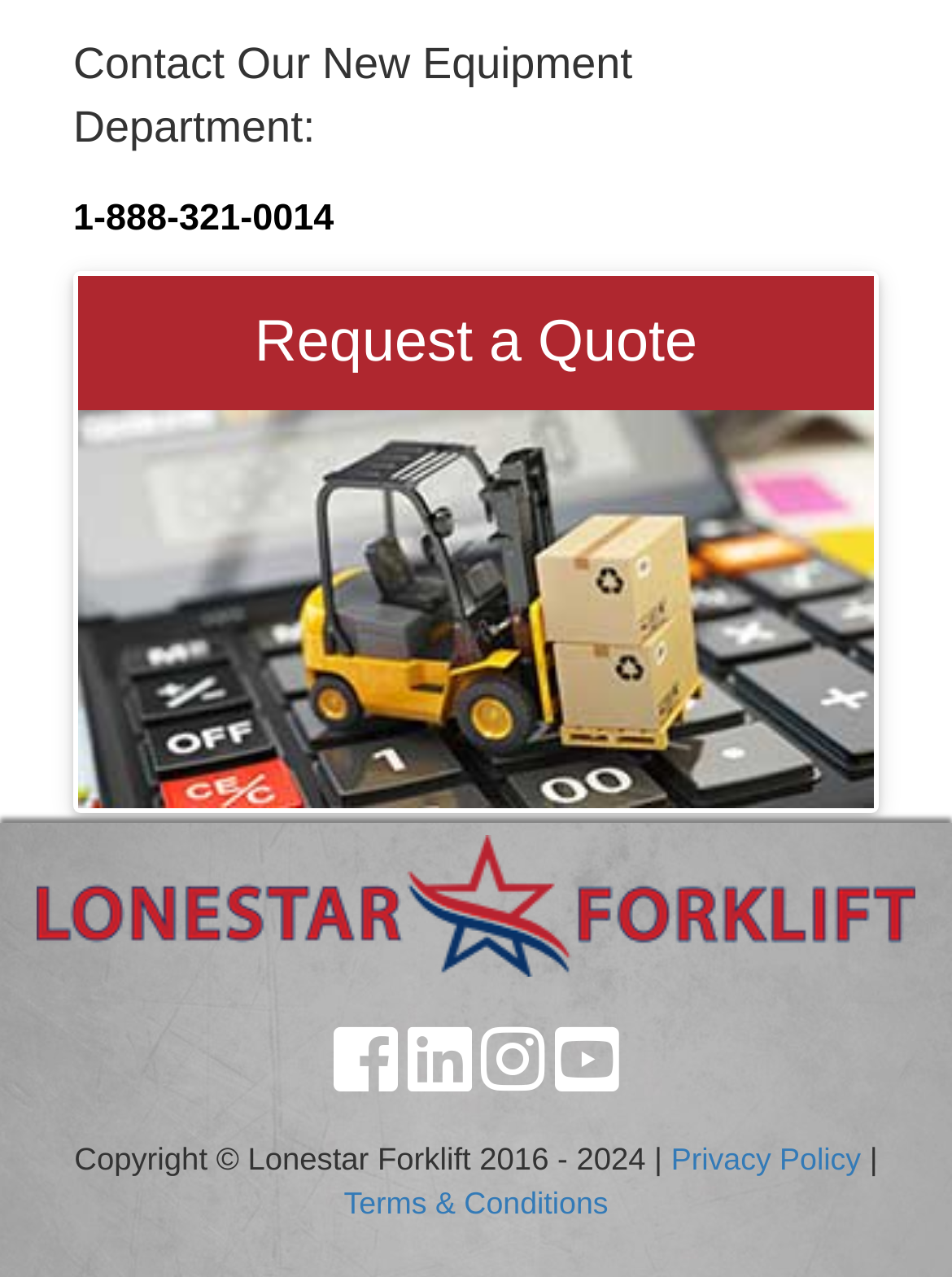Using details from the image, please answer the following question comprehensively:
What is the copyright year range of the webpage?

The copyright information is located at the bottom of the webpage, in the 'Copyright © Lonestar Forklift 2016 - 2024 |' text.